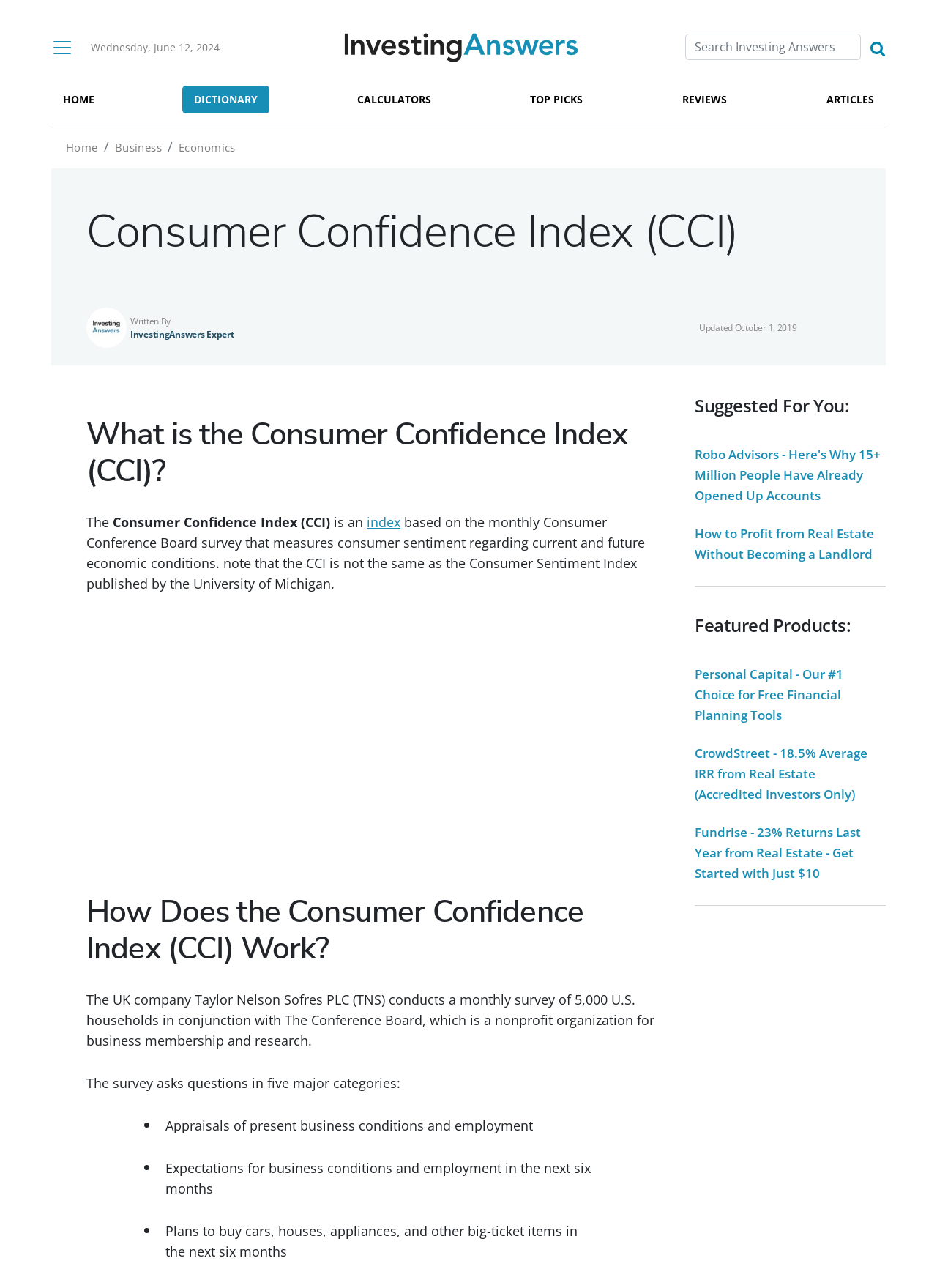Locate the bounding box coordinates of the segment that needs to be clicked to meet this instruction: "Go to Home".

[0.312, 0.023, 0.672, 0.051]